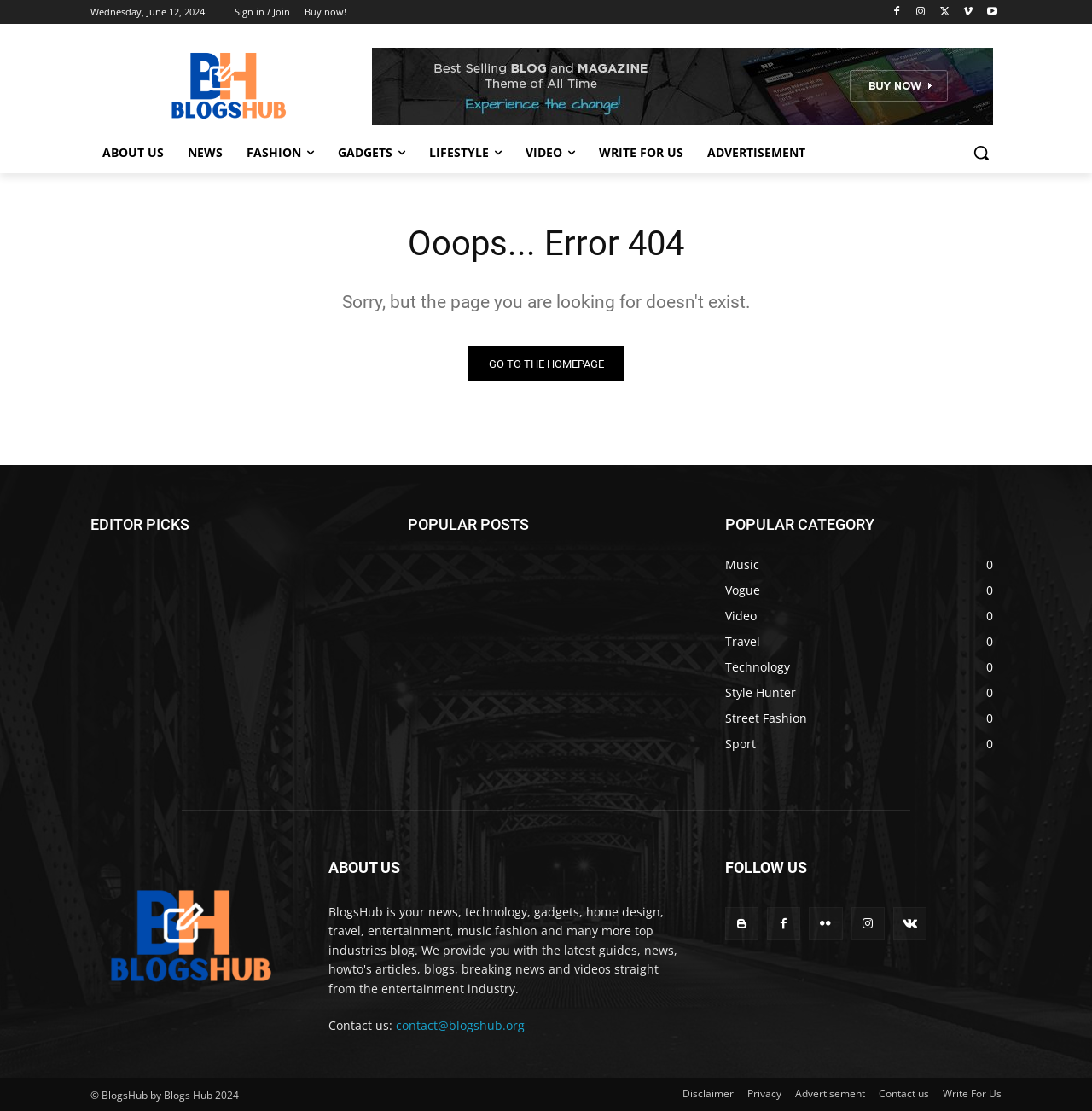Provide the bounding box coordinates of the UI element that matches the description: "Flickr".

[0.741, 0.817, 0.772, 0.847]